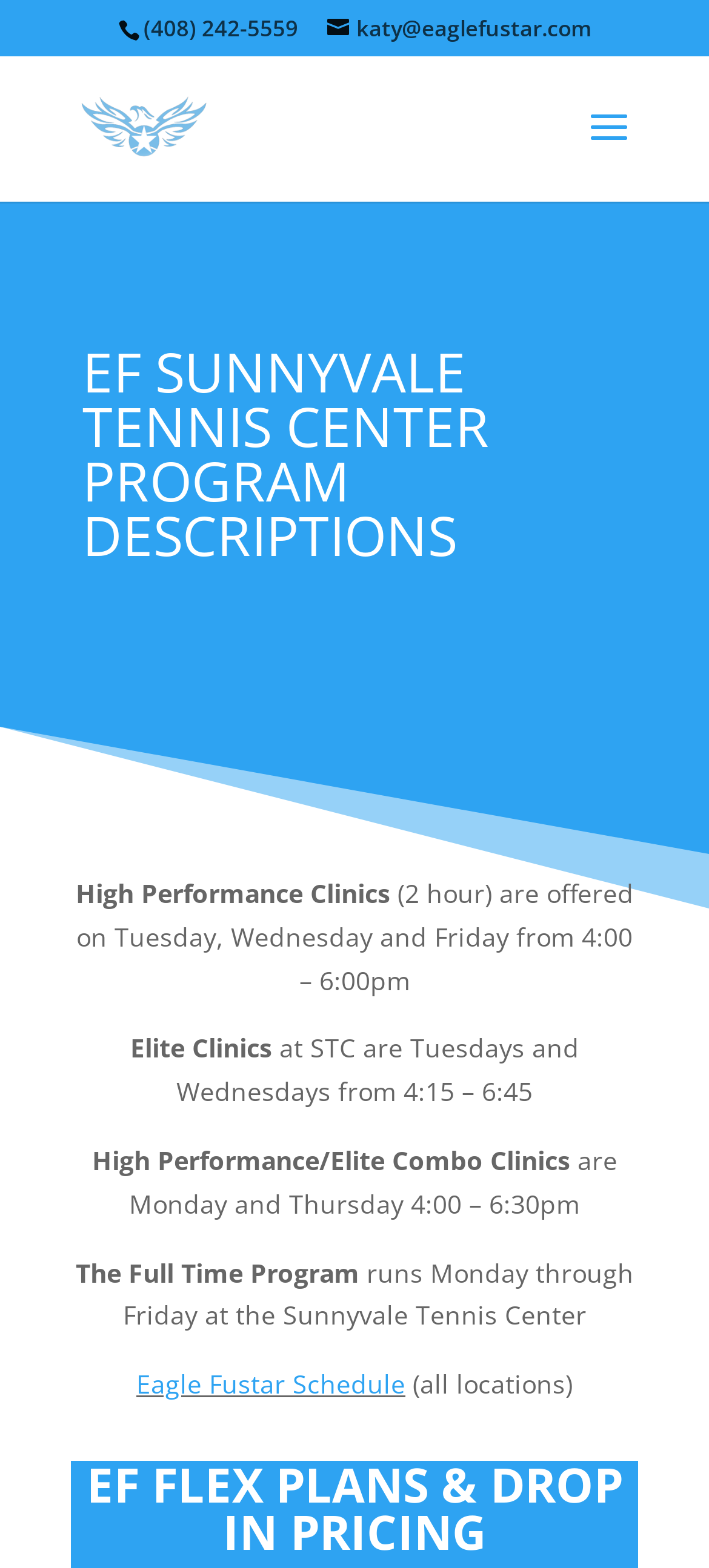Provide a single word or phrase answer to the question: 
What is the name of the tennis center?

Sunnyvale Tennis Center